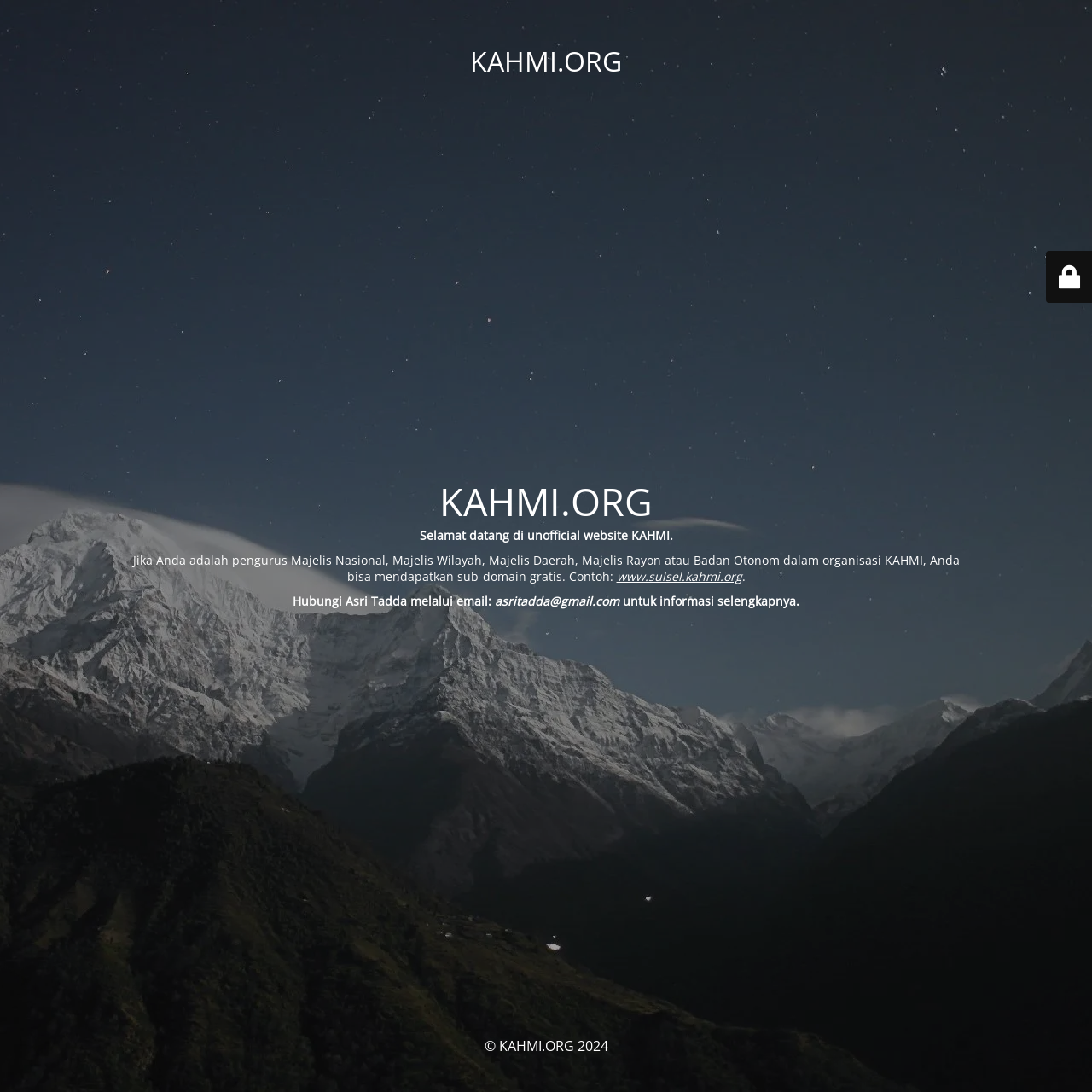Determine the bounding box for the described HTML element: "www.sulsel.kahmi.org". Ensure the coordinates are four float numbers between 0 and 1 in the format [left, top, right, bottom].

[0.564, 0.52, 0.679, 0.535]